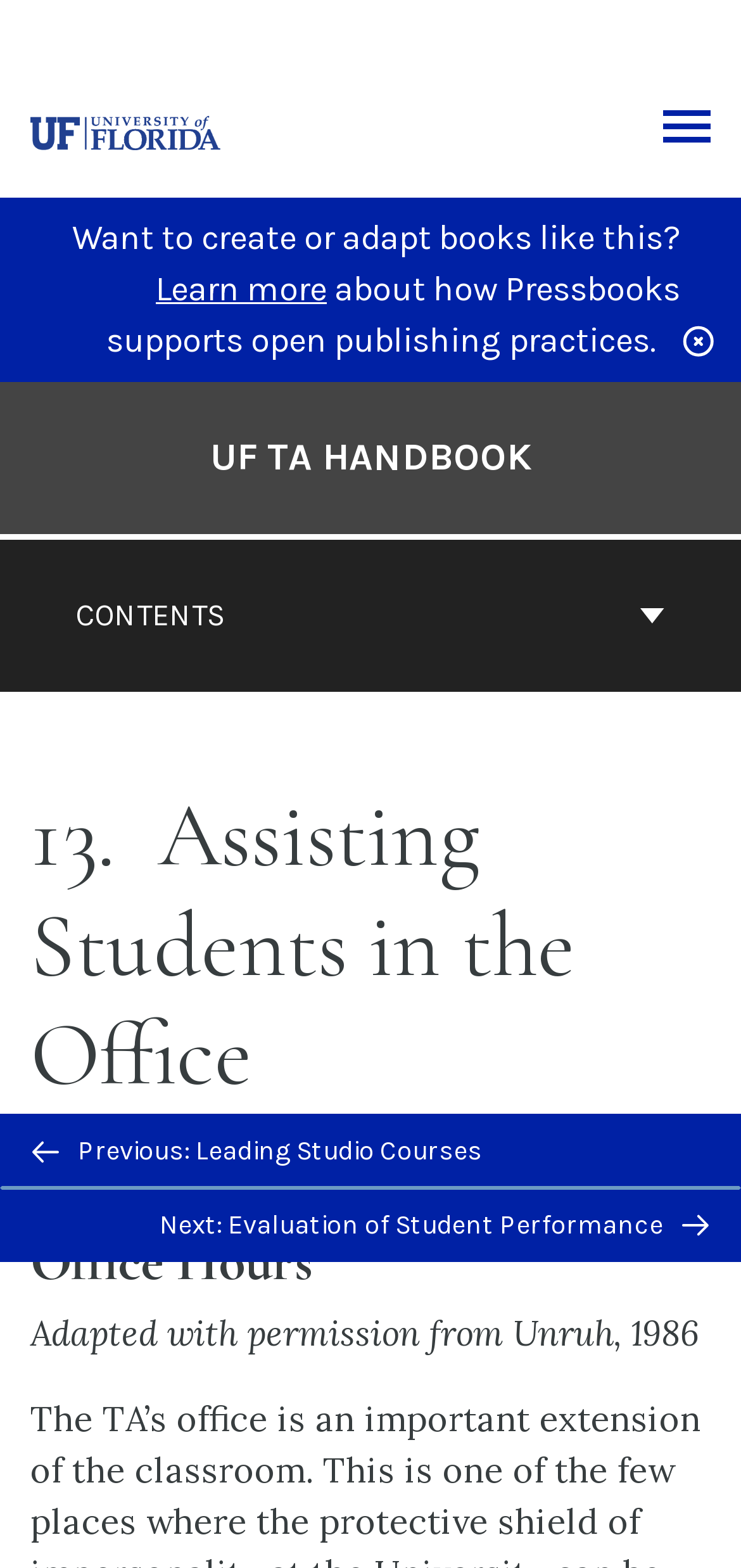Find the bounding box coordinates for the area you need to click to carry out the instruction: "Learn more about open publishing practices". The coordinates should be four float numbers between 0 and 1, indicated as [left, top, right, bottom].

[0.21, 0.171, 0.441, 0.198]